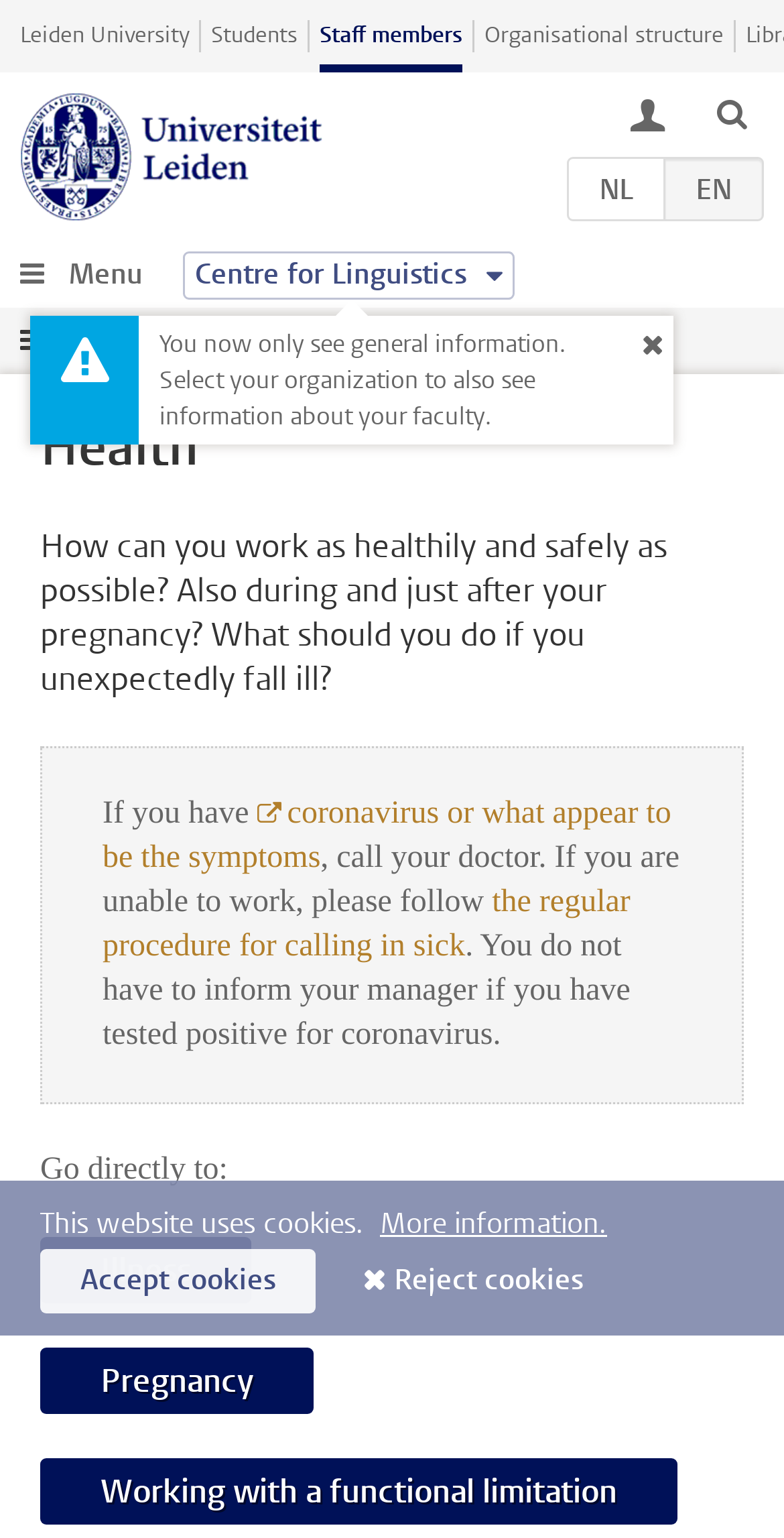What languages can you switch to on this webpage?
Using the image as a reference, answer the question in detail.

On the top-right corner of the webpage, there are two abbreviations 'Nederlands' and 'English' which indicate that the webpage can be switched to these two languages.